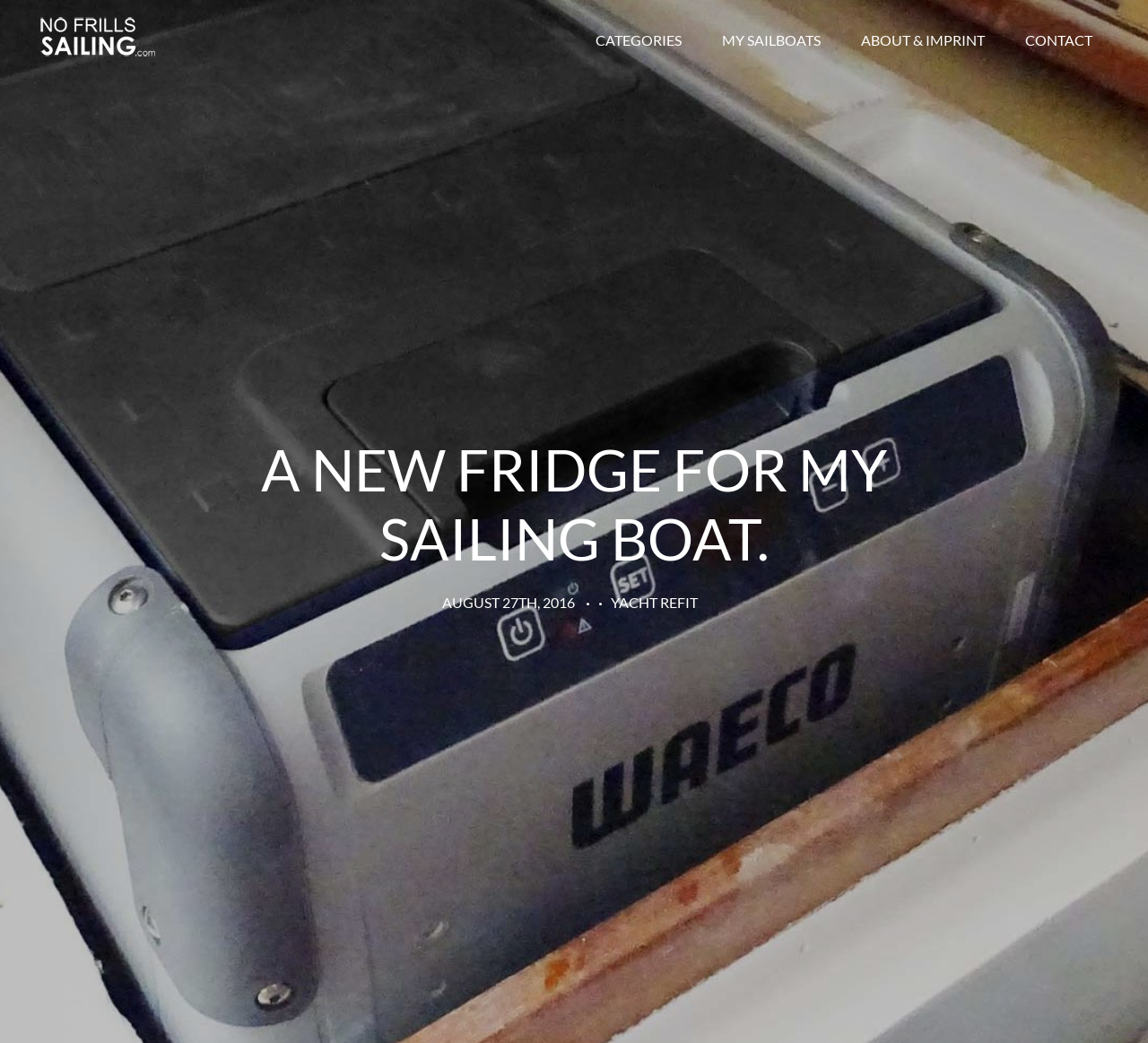What is the website's domain name?
Answer the question in as much detail as possible.

I found the website's domain name by looking at the link element that contains the domain name, which is 'no-frills-sailing.com'.